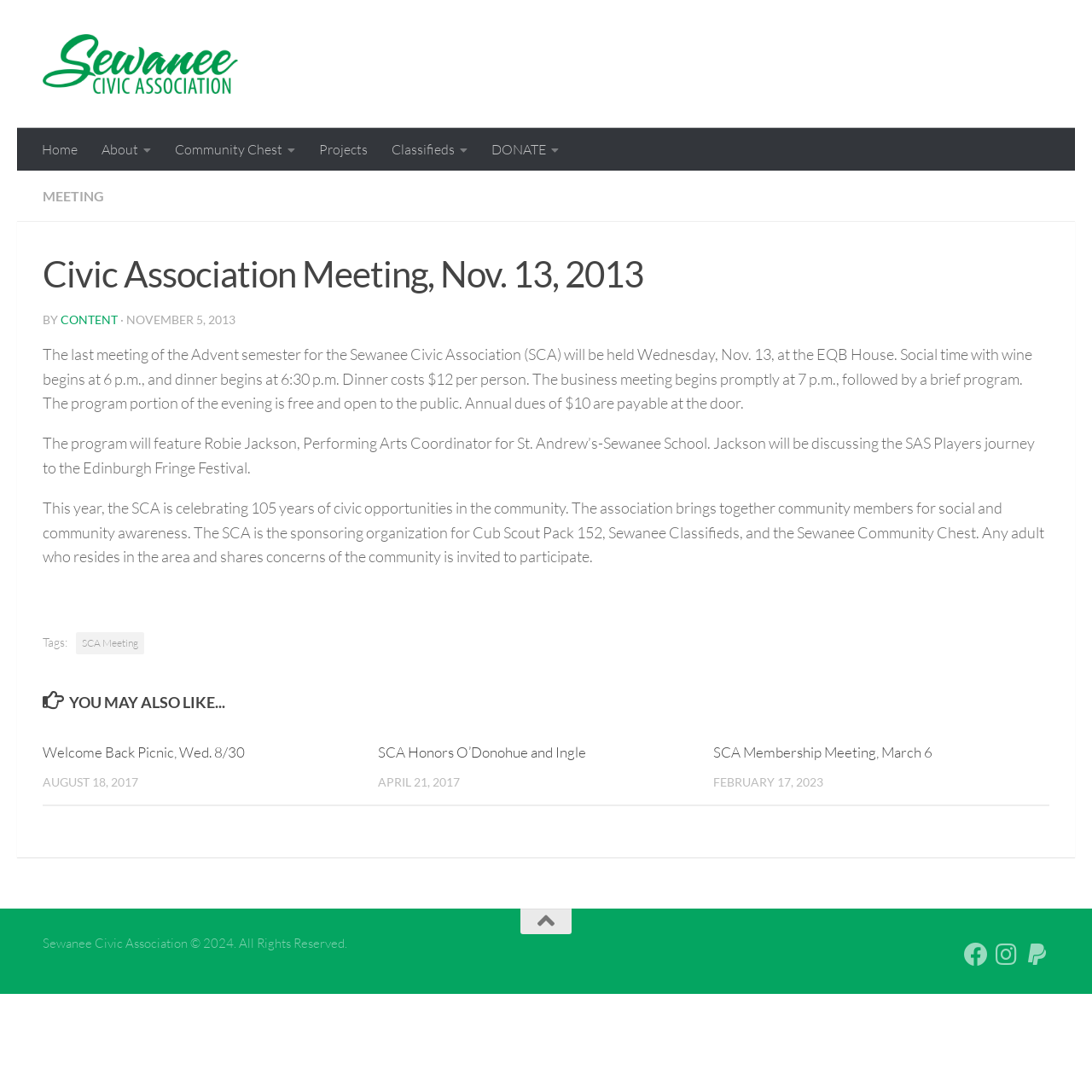Look at the image and answer the question in detail:
Who is the performing arts coordinator for St. Andrew’s-Sewanee School?

The performing arts coordinator for St. Andrew’s-Sewanee School can be found in the paragraph of text that describes the program portion of the evening, which states 'The program will feature Robie Jackson, Performing Arts Coordinator for St. Andrew’s-Sewanee School'.